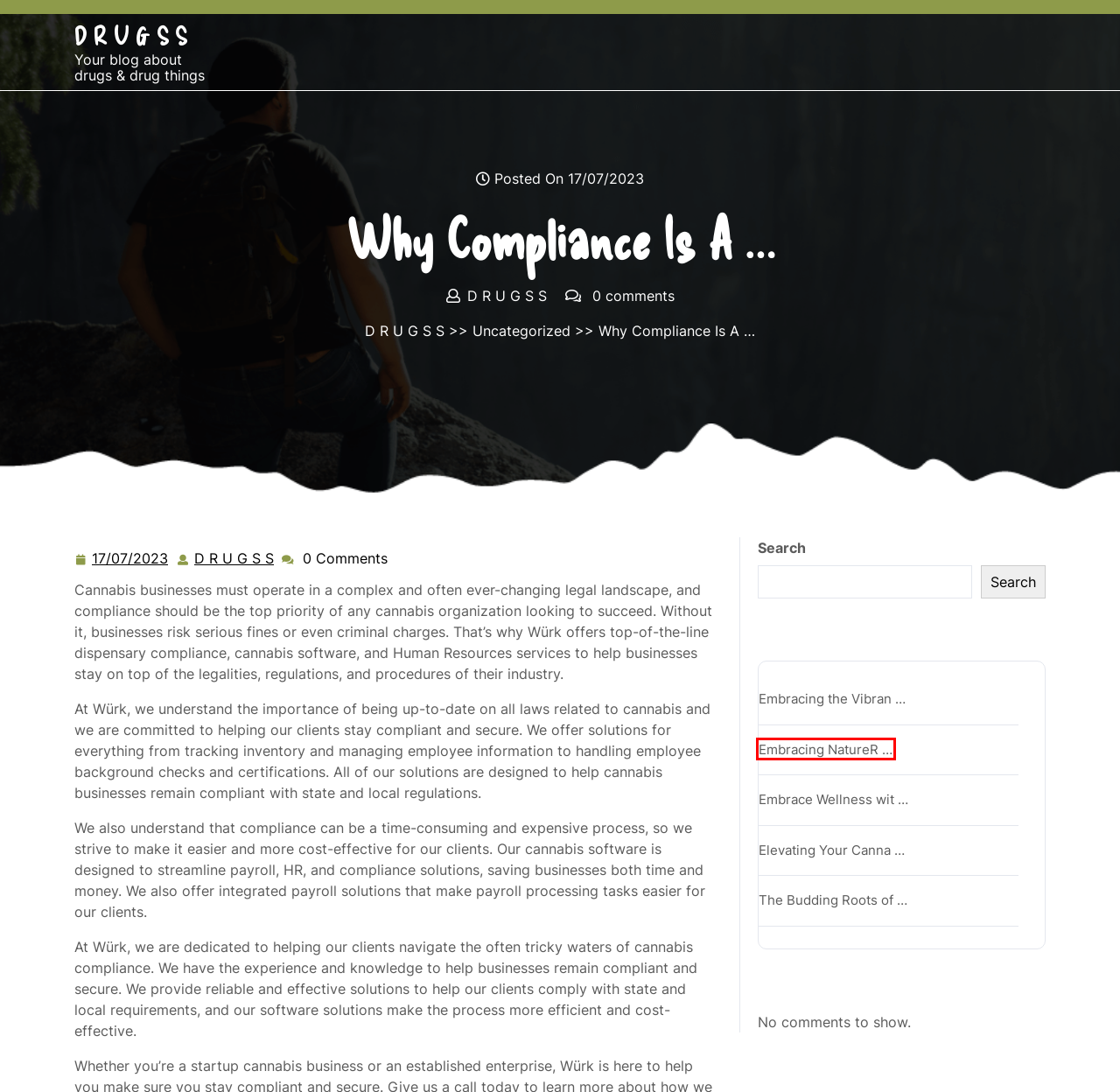Using the screenshot of a webpage with a red bounding box, pick the webpage description that most accurately represents the new webpage after the element inside the red box is clicked. Here are the candidates:
A. Embrace Wellness with SH GreenLife Marijuana Dispensary – D R U G S S
B. D R U G S S – Your blog about drugs & drug things
C. D R U G S S – D R U G S S
D. Embracing the Vibrant Cannabis Community at Lux Leaf Dispensary – D R U G S S
E. Embracing Nature’s Bounty – D R U G S S
F. 17/07/2023 – D R U G S S
G. Elevating Your Cannabis Experience – D R U G S S
H. The Budding Roots of a Cannabis Revolution – D R U G S S

E